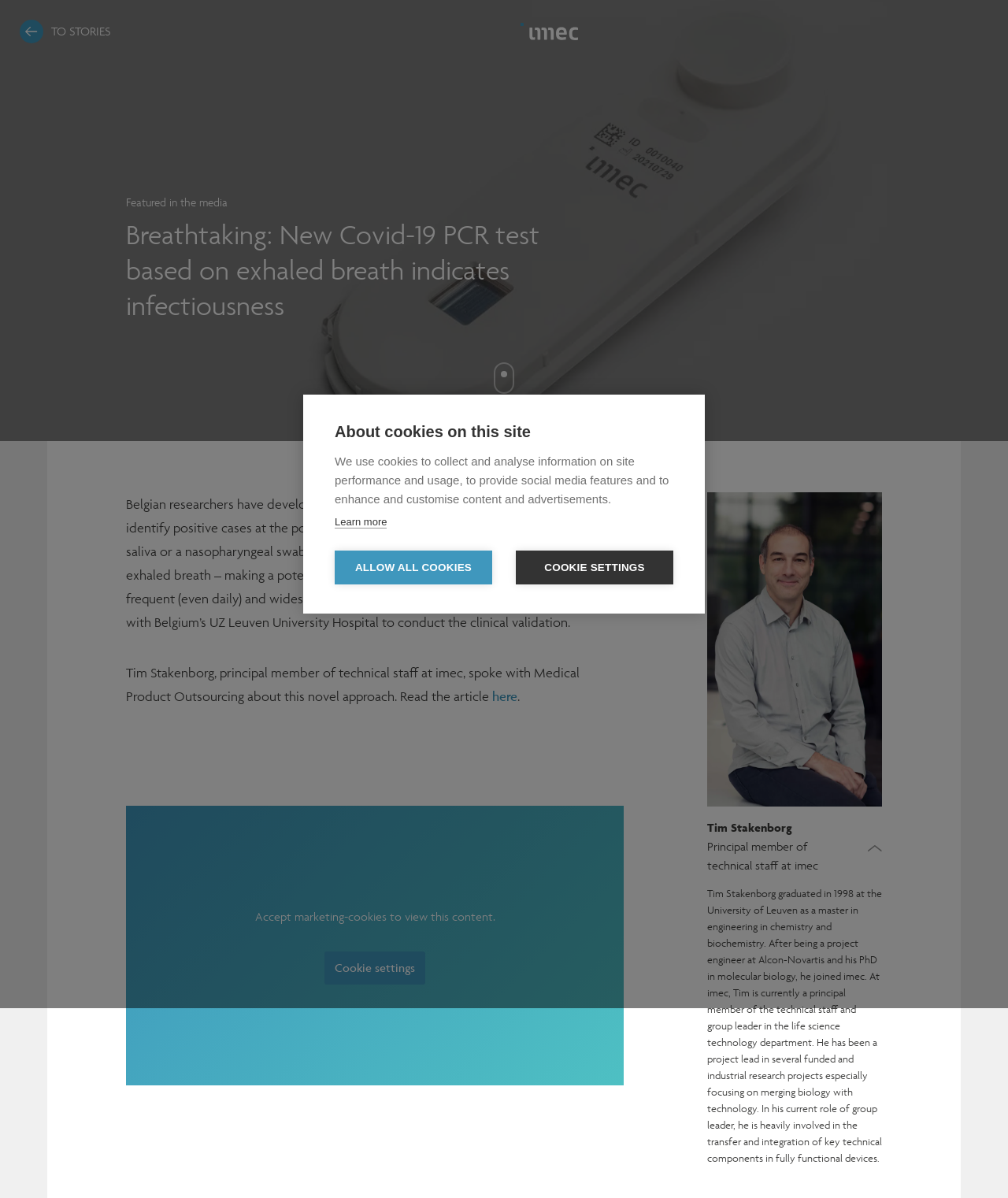Please specify the bounding box coordinates of the area that should be clicked to accomplish the following instruction: "View the image of Tim Stakenborg". The coordinates should consist of four float numbers between 0 and 1, i.e., [left, top, right, bottom].

[0.702, 0.411, 0.875, 0.673]